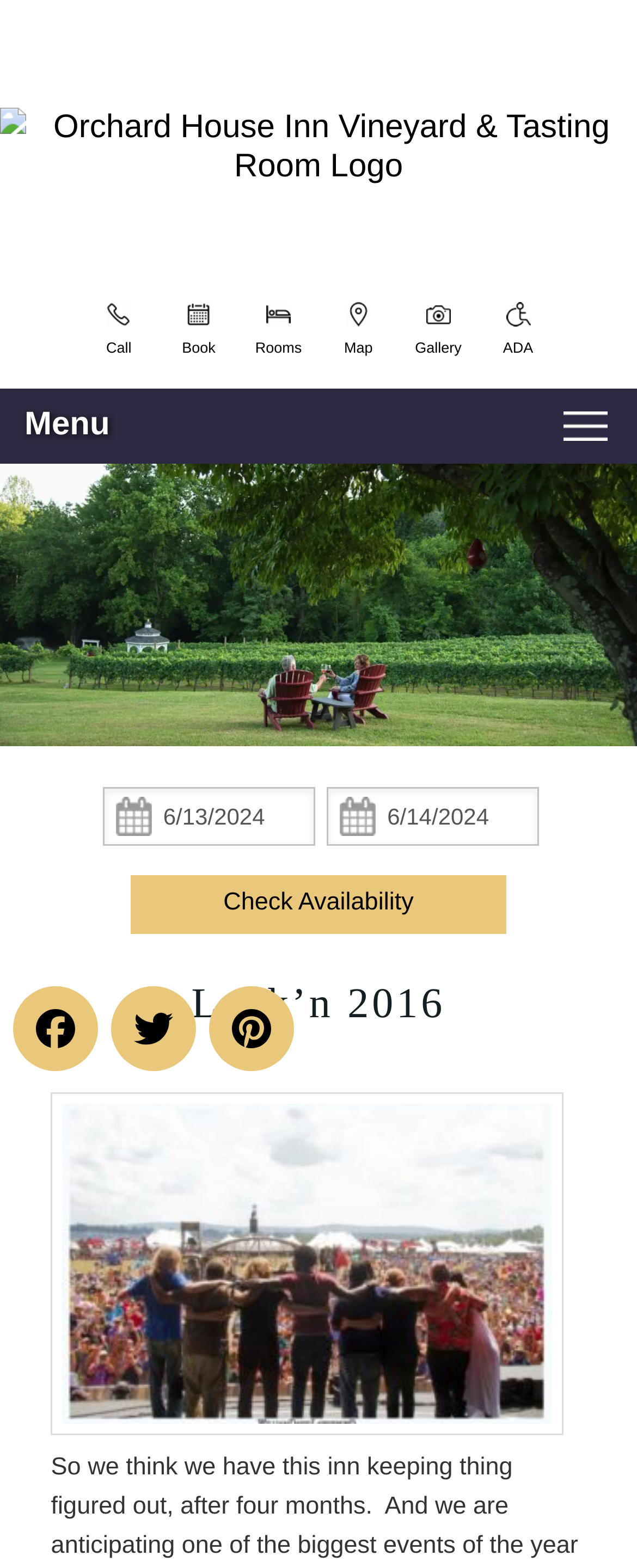Identify the bounding box coordinates of the element that should be clicked to fulfill this task: "View the 'Empire Room' page". The coordinates should be provided as four float numbers between 0 and 1, i.e., [left, top, right, bottom].

[0.0, 0.447, 1.0, 0.497]